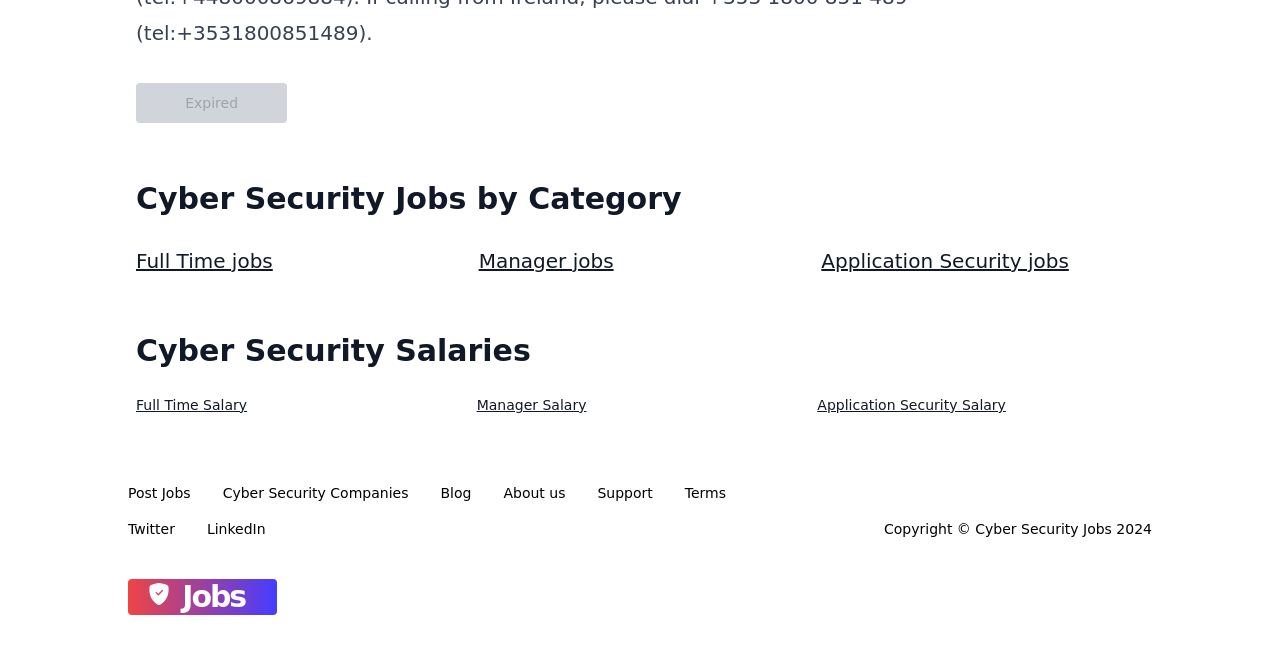What is the copyright year of the webpage?
Provide a concise answer using a single word or phrase based on the image.

2024